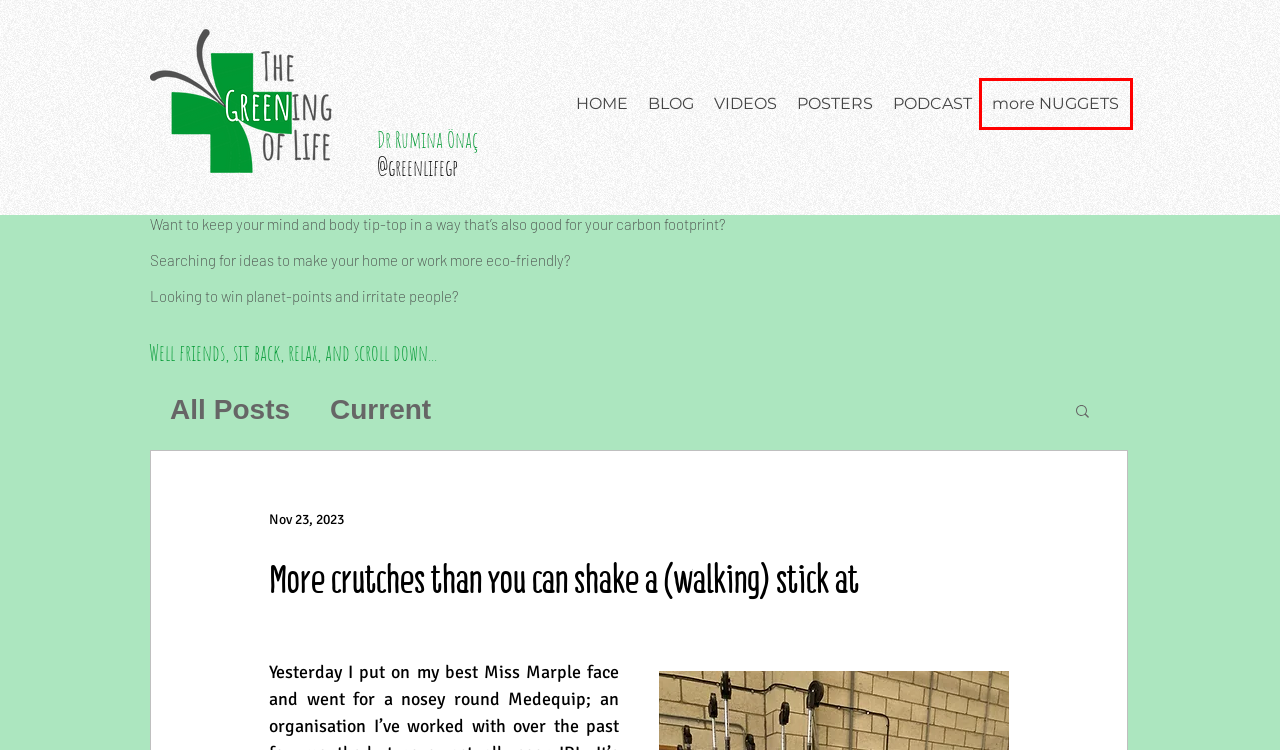Inspect the screenshot of a webpage with a red rectangle bounding box. Identify the webpage description that best corresponds to the new webpage after clicking the element inside the bounding box. Here are the candidates:
A. VIDEOS | The Greening of Life
B. HOME - PhysioNet
C. Current
D. PODCAST | The Greening of Life
E. More crutches than you can shake a (walking) stick at
F. Home | The Greening of Life
G. more NUGGETS | The Greening of Life
H. POSTERS | The Greening of Life

G